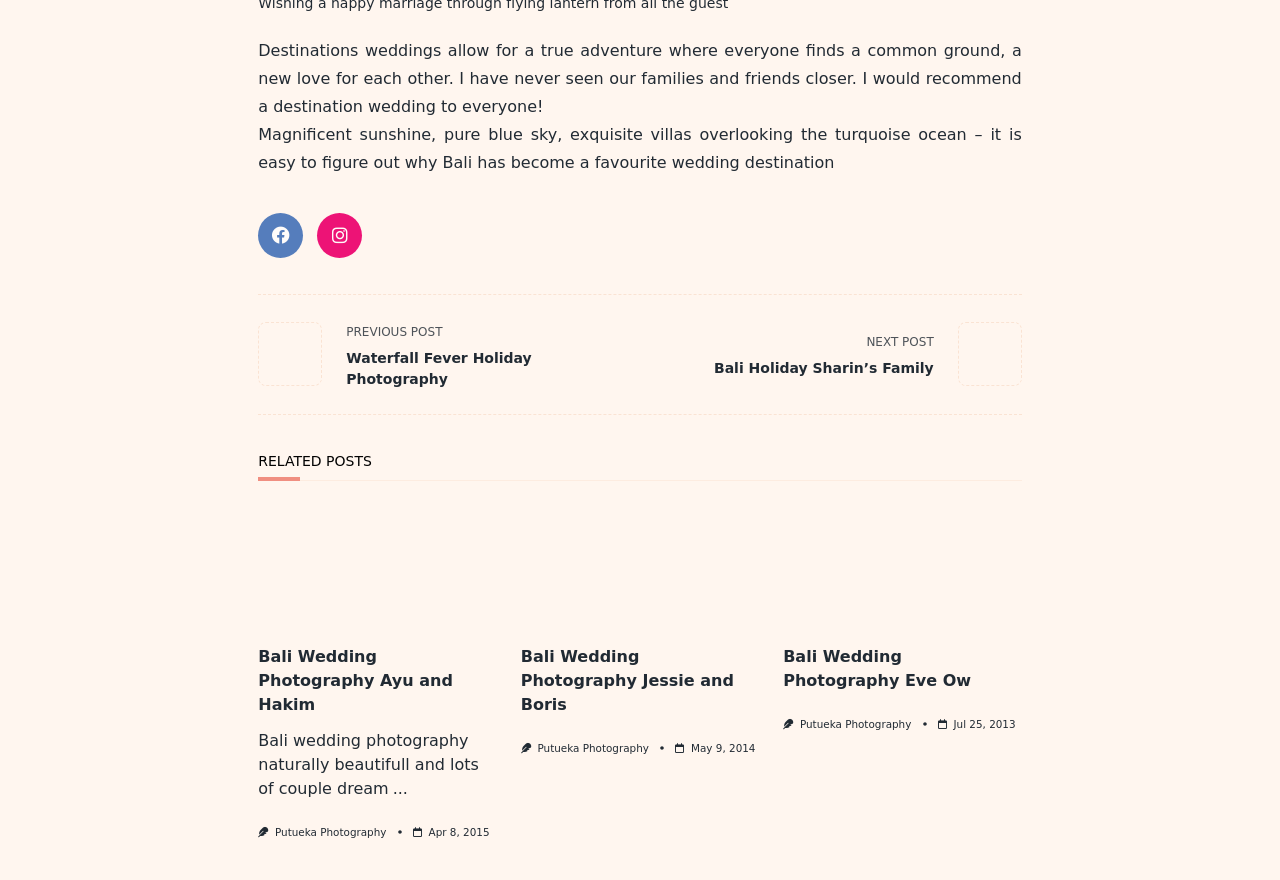Please determine the bounding box coordinates of the area that needs to be clicked to complete this task: 'Check the related post about Boris and Jessie's first dance'. The coordinates must be four float numbers between 0 and 1, formatted as [left, top, right, bottom].

[0.407, 0.574, 0.593, 0.719]